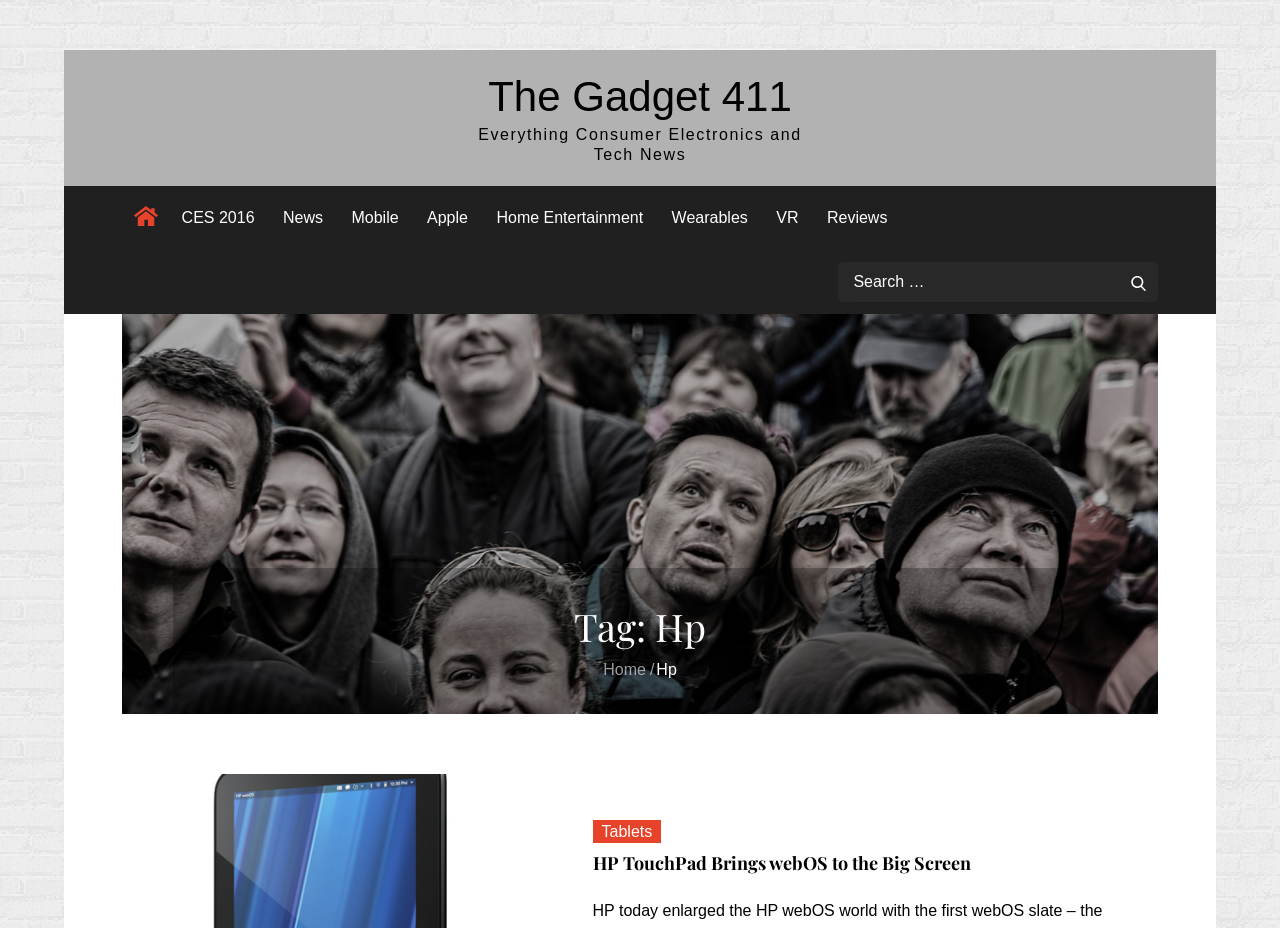Bounding box coordinates are to be given in the format (top-left x, top-left y, bottom-right x, bottom-right y). All values must be floating point numbers between 0 and 1. Provide the bounding box coordinate for the UI element described as: CES 2016

[0.132, 0.201, 0.208, 0.27]